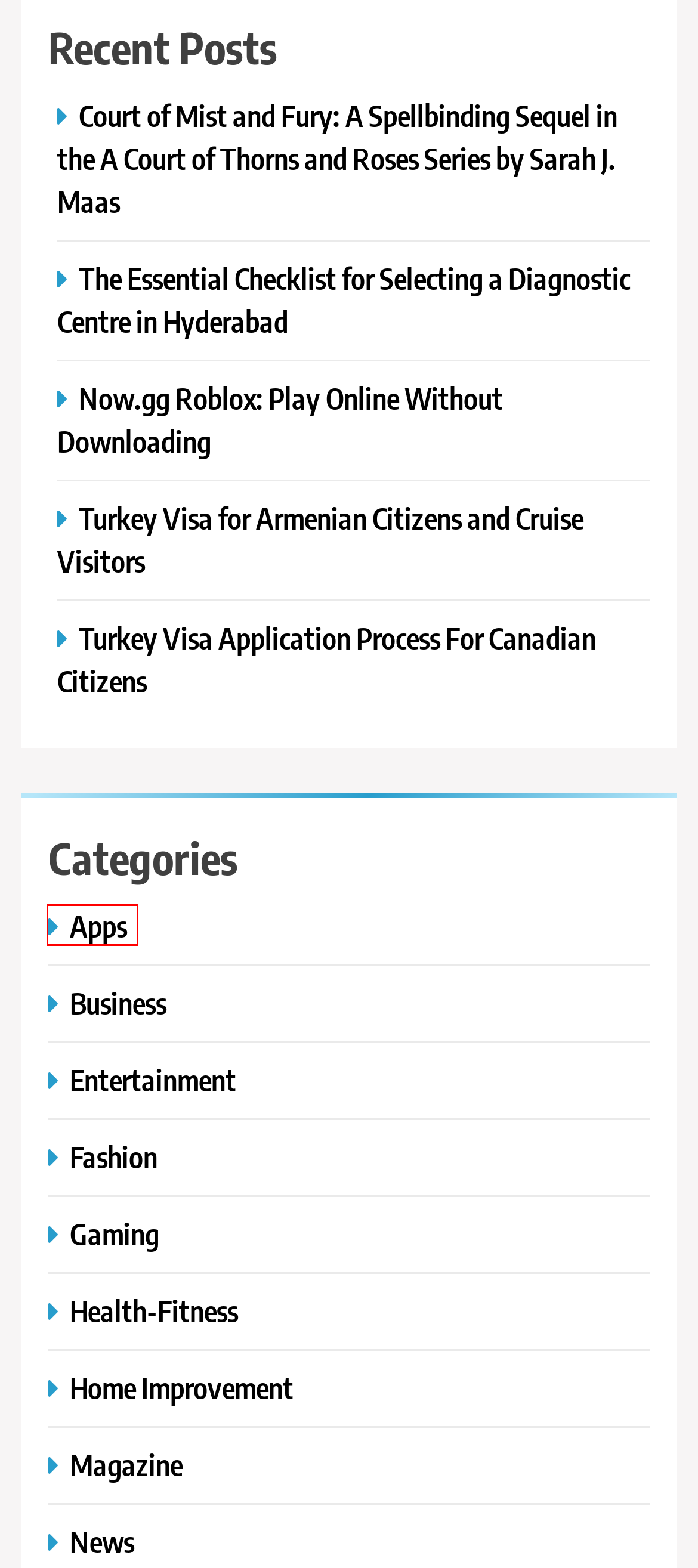Review the screenshot of a webpage which includes a red bounding box around an element. Select the description that best fits the new webpage once the element in the bounding box is clicked. Here are the candidates:
A. Gaming Archives - New Magzine
B. Turkey Visa for Armenian Citizens and Cruise Visitors - New Magzine
C. Apps Archives - New Magzine
D. Magazine Archives - New Magzine
E. Fashion Archives - New Magzine
F. Turkey Visa Application Process For Canadian Citizens - New Magzine
G. News Archives - New Magzine
H. Business Archives - New Magzine

C